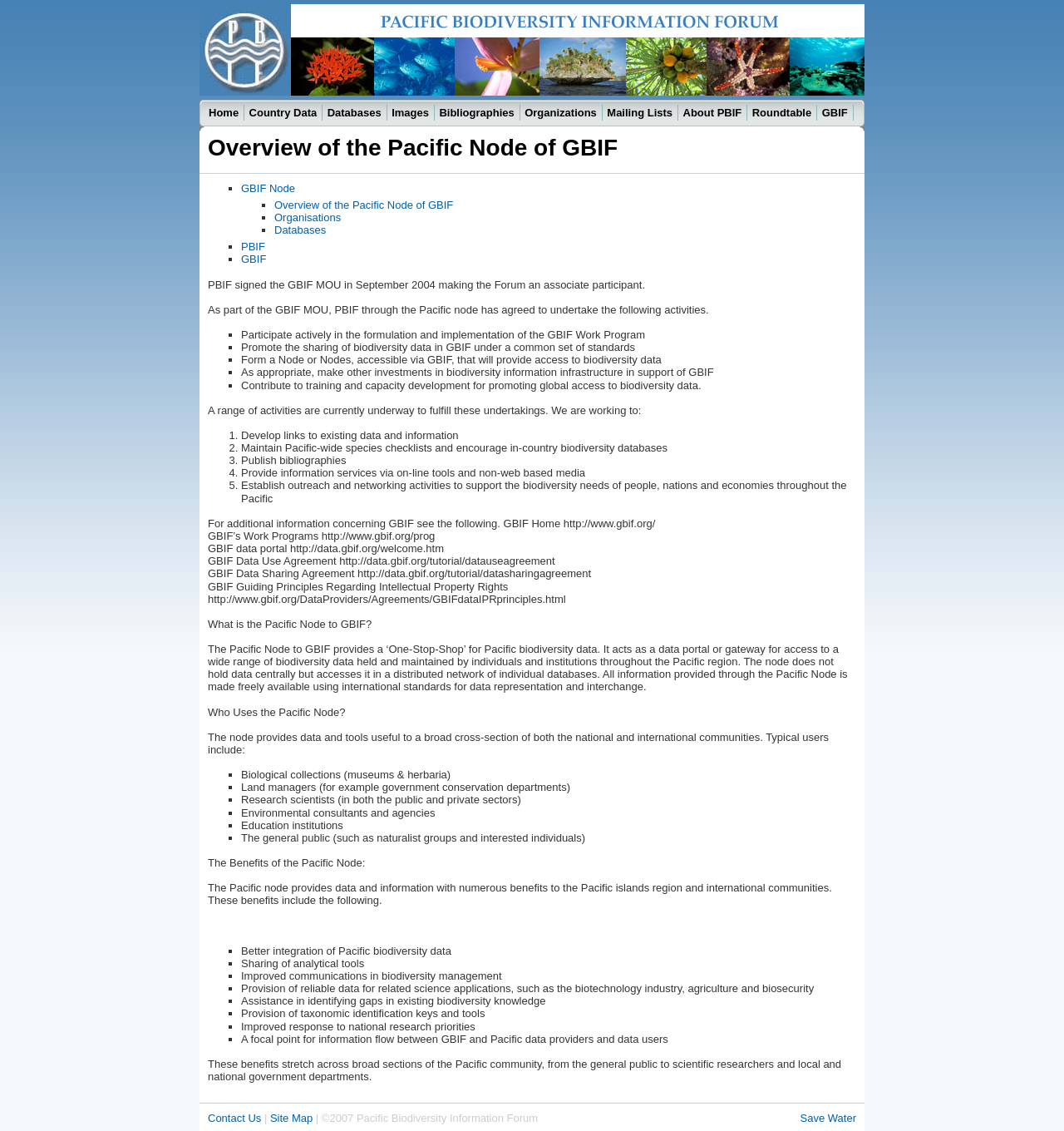Provide the bounding box coordinates of the UI element this sentence describes: "Senior Level Designer".

None